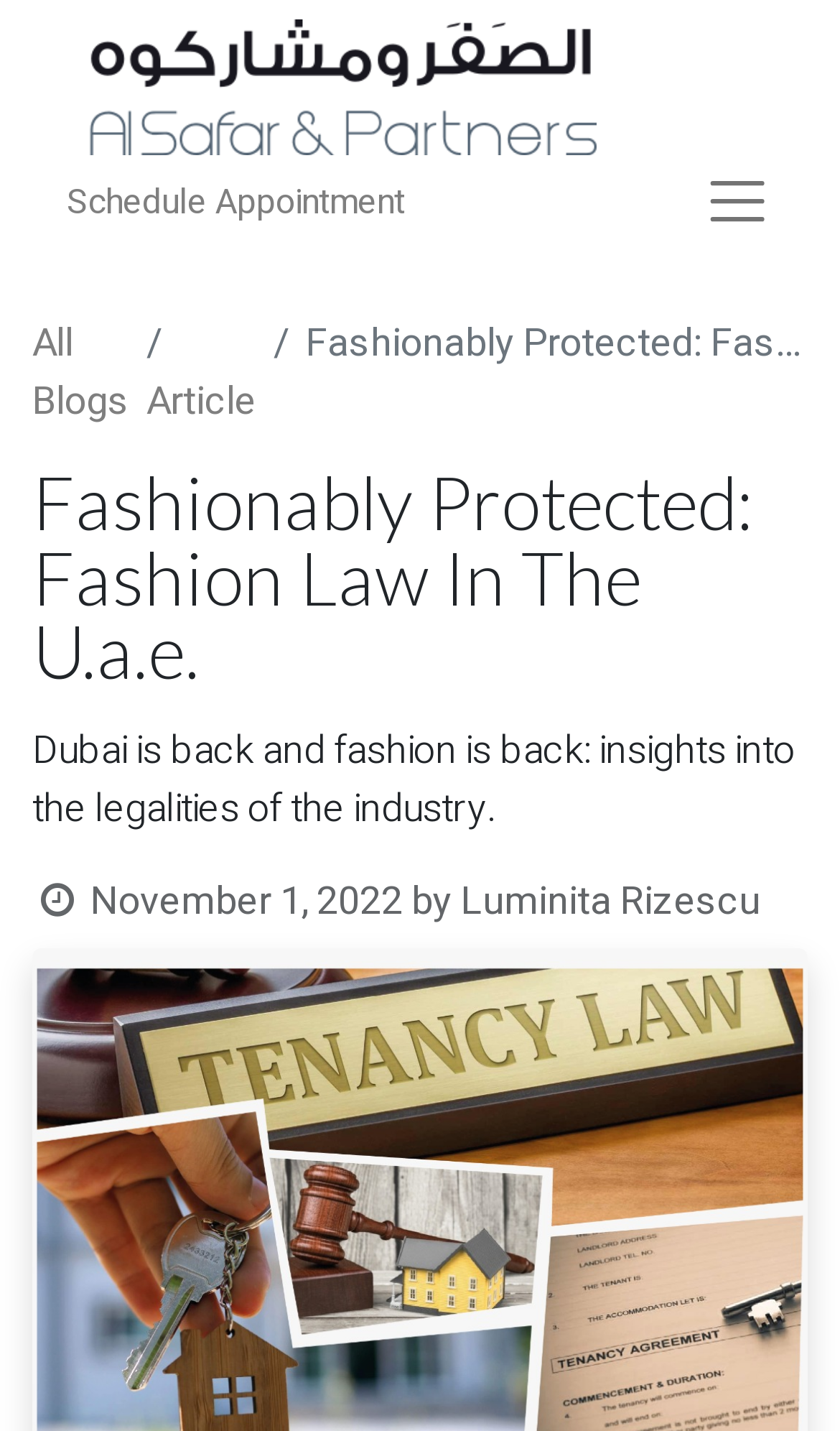Identify the bounding box of the HTML element described here: "All Blogs". Provide the coordinates as four float numbers between 0 and 1: [left, top, right, bottom].

[0.038, 0.221, 0.154, 0.302]